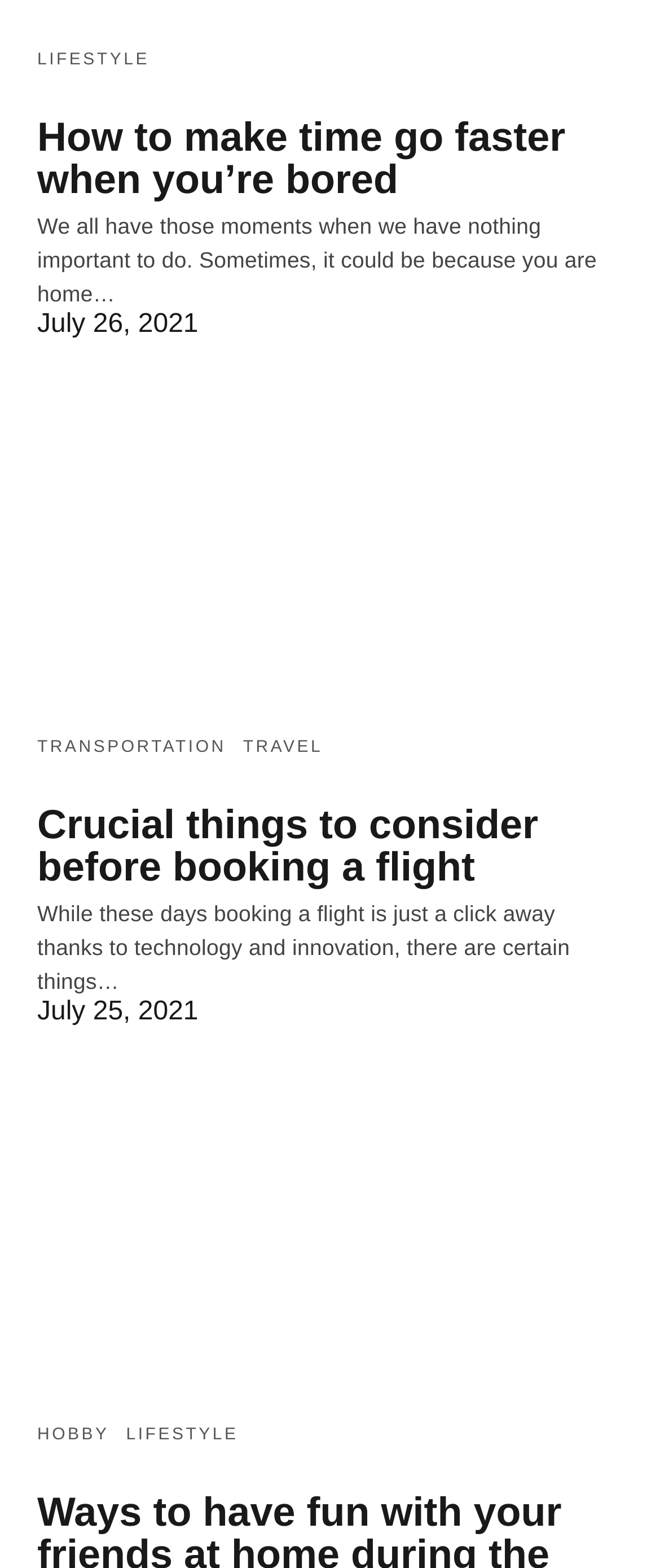Could you please study the image and provide a detailed answer to the question:
What is the title of the third article?

The third article has a heading 'Ways to have fun with your friends at home during the weekend', which is also a link.